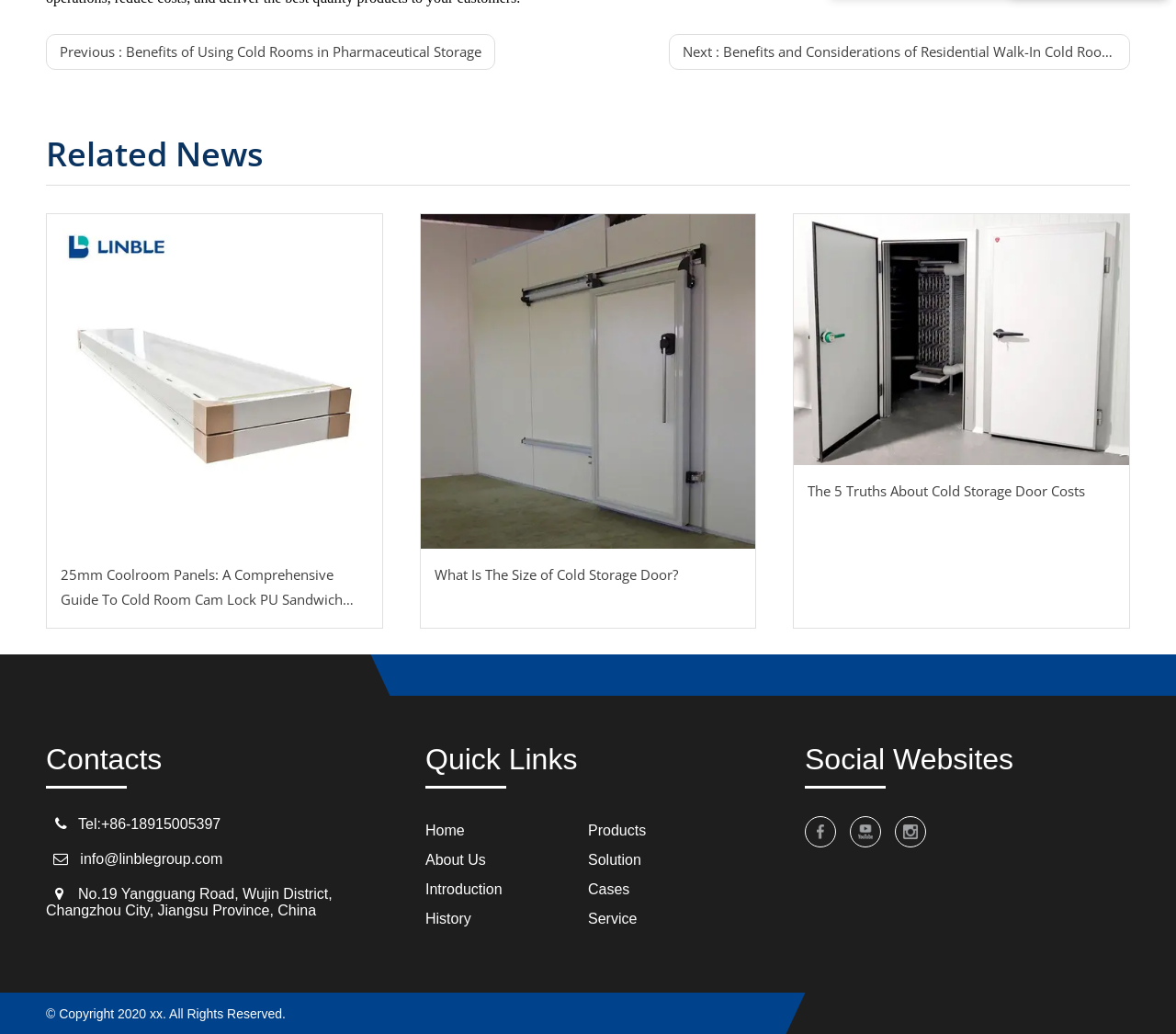Determine the bounding box coordinates of the target area to click to execute the following instruction: "Read about cold room Cam Lock PU Sandwich Panel."

[0.052, 0.544, 0.313, 0.592]